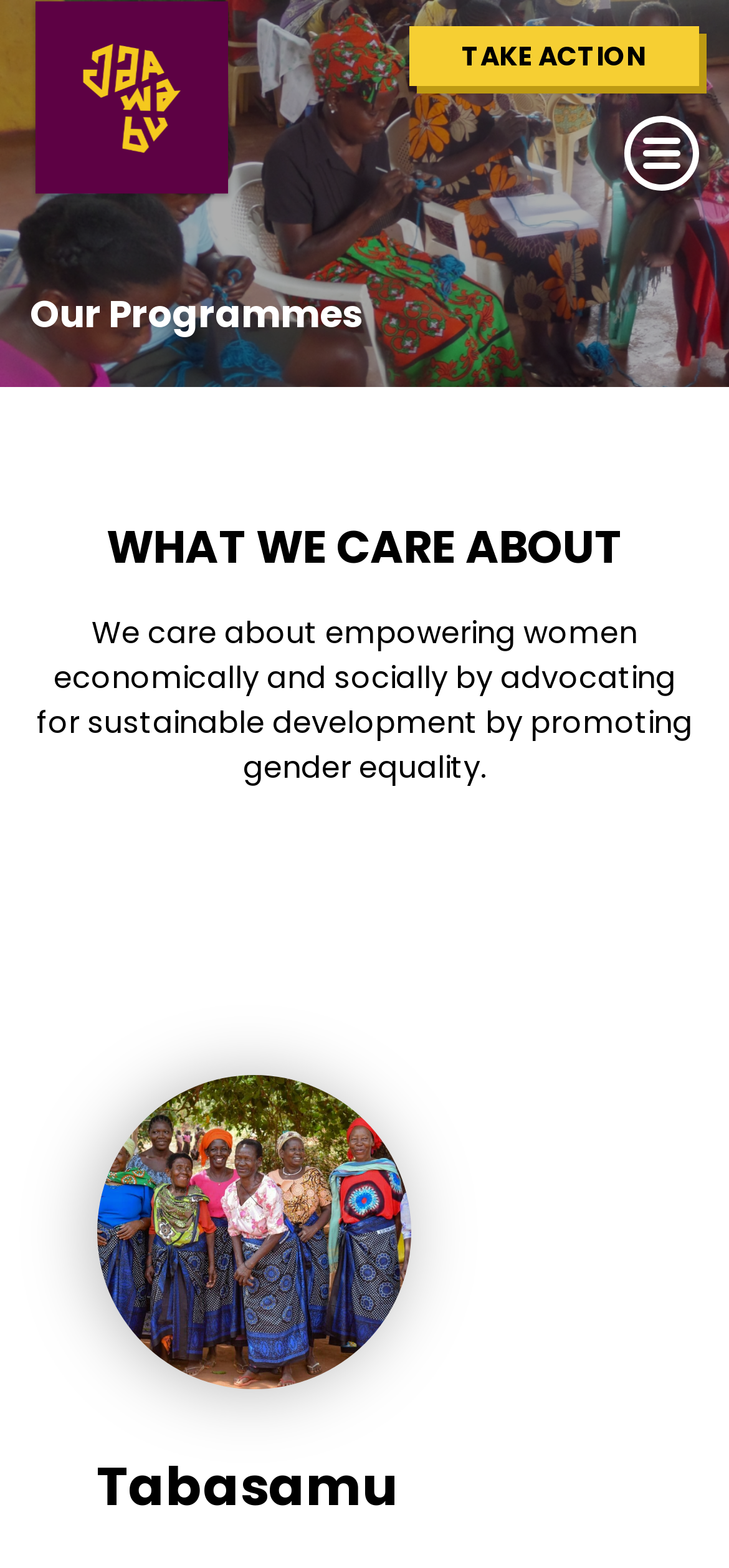Look at the image and answer the question in detail:
What is the theme of the image at the top of the webpage?

The image at the top of the webpage, which is a child element of the link '', does not have a descriptive text or alt tag. However, based on the context of the webpage and the organisation's focus on community-based initiatives, it is likely that the image is related to community or social development.